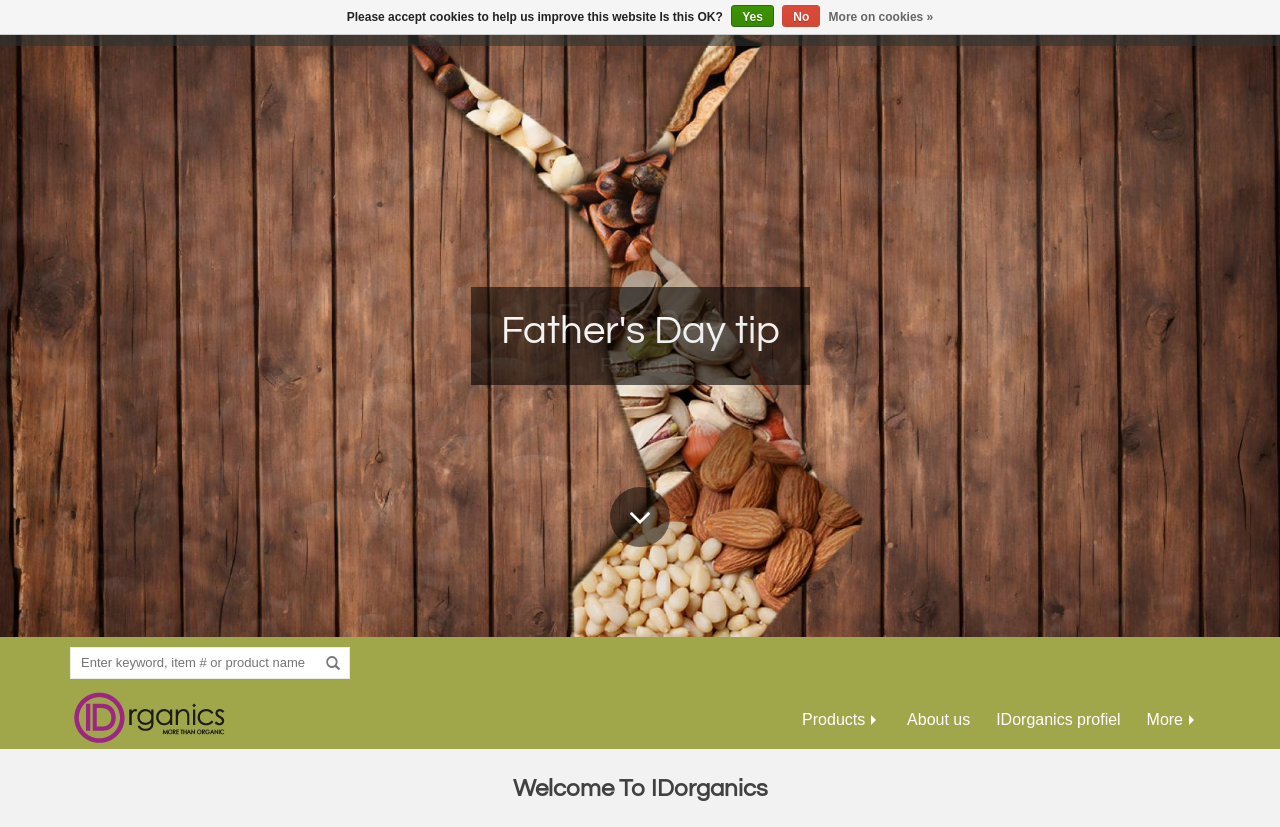Write a detailed summary of the webpage.

The webpage is about IDorganics, a household name in the world of organic food and products suppliers. At the top right corner, there are links to "Login" and "Create an account". Next to them, there are language options including "English", "Nederlands", and "Deutsch". 

Below the language options, there is a search bar where users can enter keywords, item numbers, or product names. The search bar is accompanied by a "Search" button. 

On the left side of the page, there is a section with a heading "Father's Day tip" and an image related to it. Below this section, there is another section with a heading "Flax seed Reduced" and an image of flax seeds. 

At the bottom of the page, there is a navigation menu with links to "Products", "About us", "IDorganics profiel", and "More". 

In the center of the page, there is a heading "Welcome To IDorganics" and an image of the company's logo. 

At the very top of the page, there is a notification asking users to accept cookies to help improve the website. The notification includes options to "Yes", "No", or learn "More on cookies".